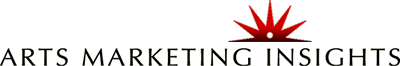Provide an in-depth description of the image.

The image features the logo for "Arts Marketing Insights," prominently displaying the title in a bold, elegant font. Above the text, a stylized graphic element resembling a red starburst adds a dynamic flair, suggesting creativity and energy. This logo serves as a visual identifier for the organization, which focuses on providing valuable insights and strategies for building and retaining audiences in the performing arts sector. The design conveys a sense of professionalism, innovation, and dedication to enhancing marketing practices within the arts community.